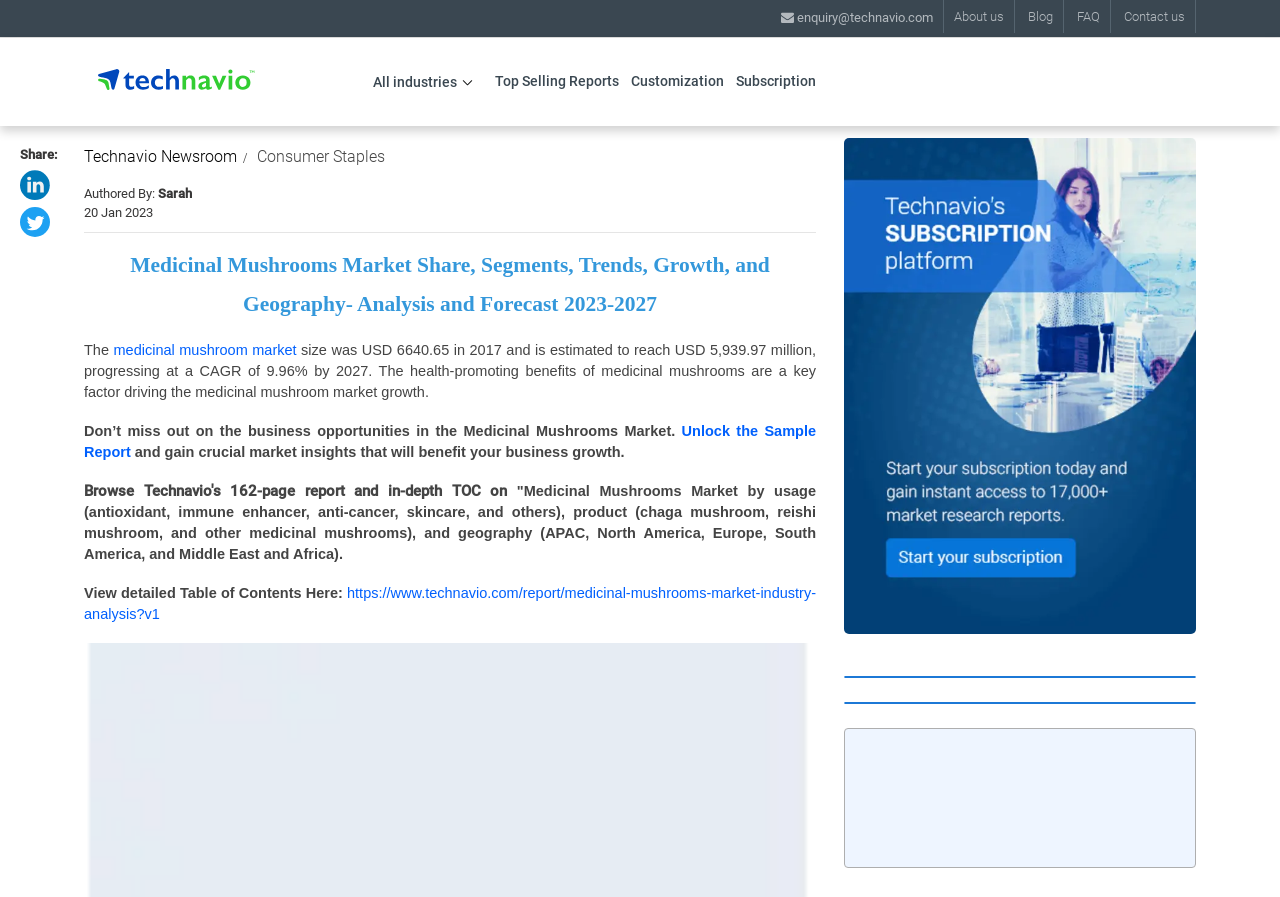Please determine the bounding box coordinates of the element's region to click for the following instruction: "Click on About us".

[0.737, 0.0, 0.793, 0.037]